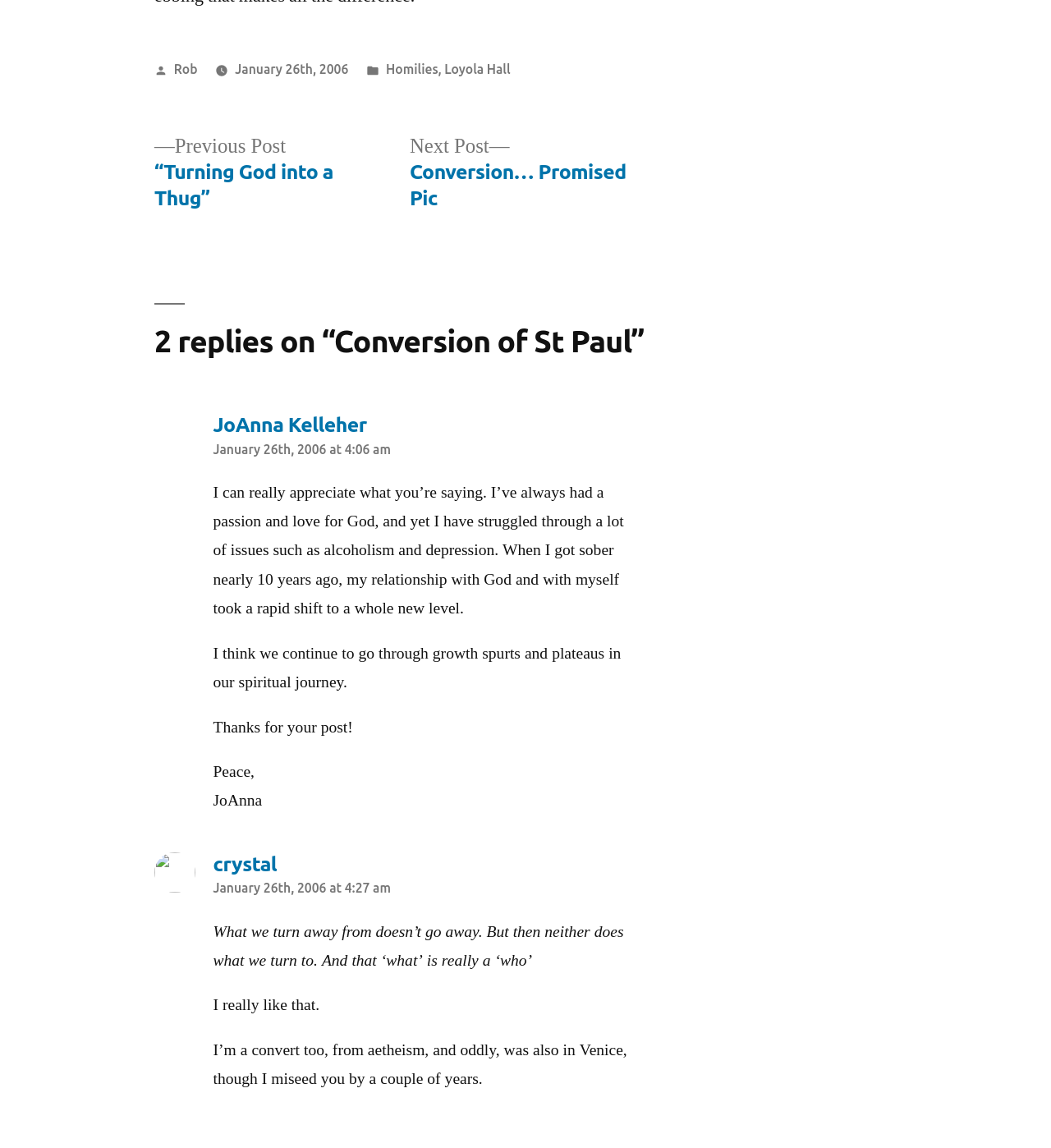Please identify the bounding box coordinates of the clickable area that will allow you to execute the instruction: "Read post in Homilies".

[0.367, 0.053, 0.417, 0.066]